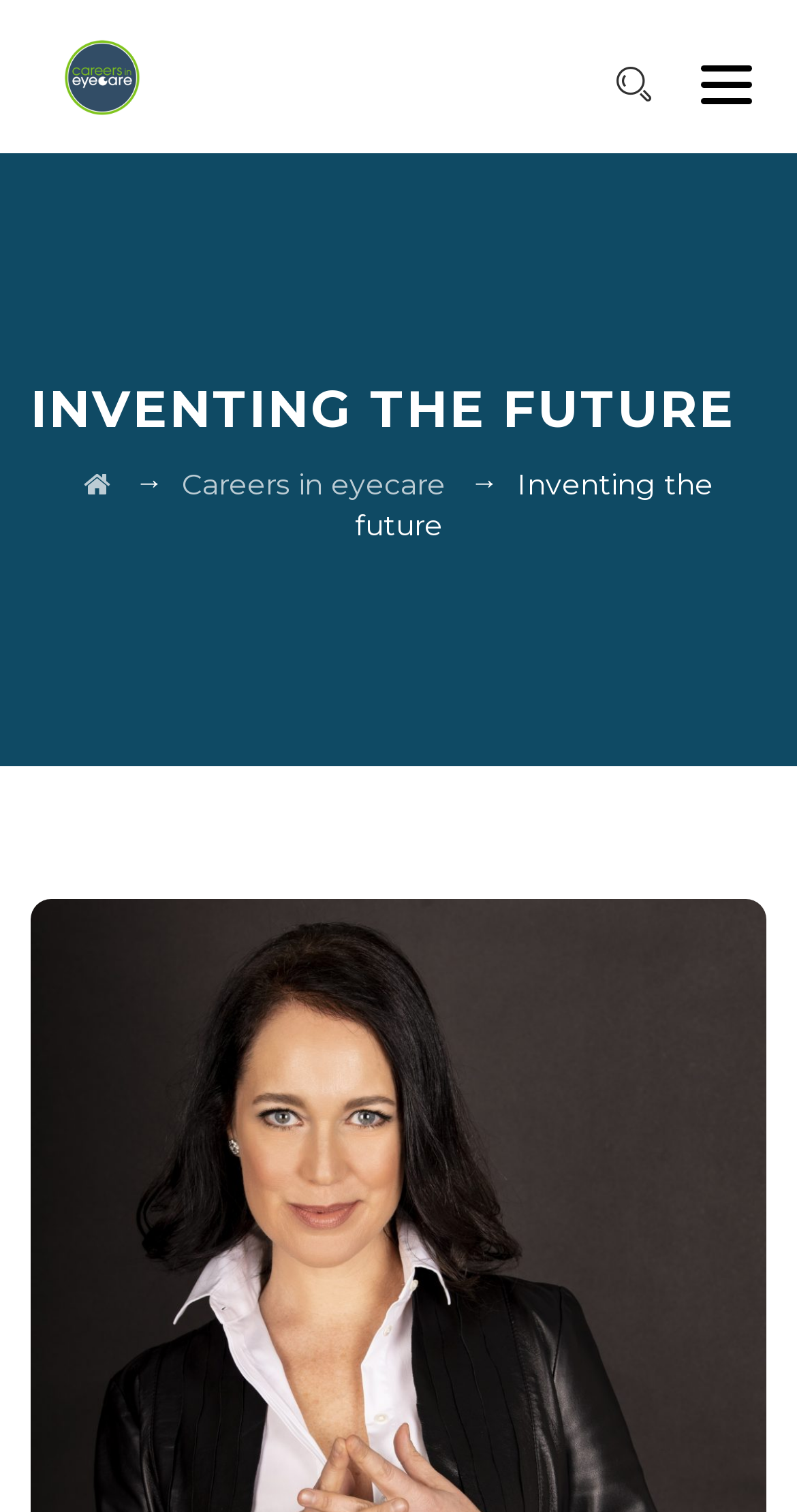What is the main theme of this webpage?
Refer to the image and provide a one-word or short phrase answer.

Careers in Eyecare